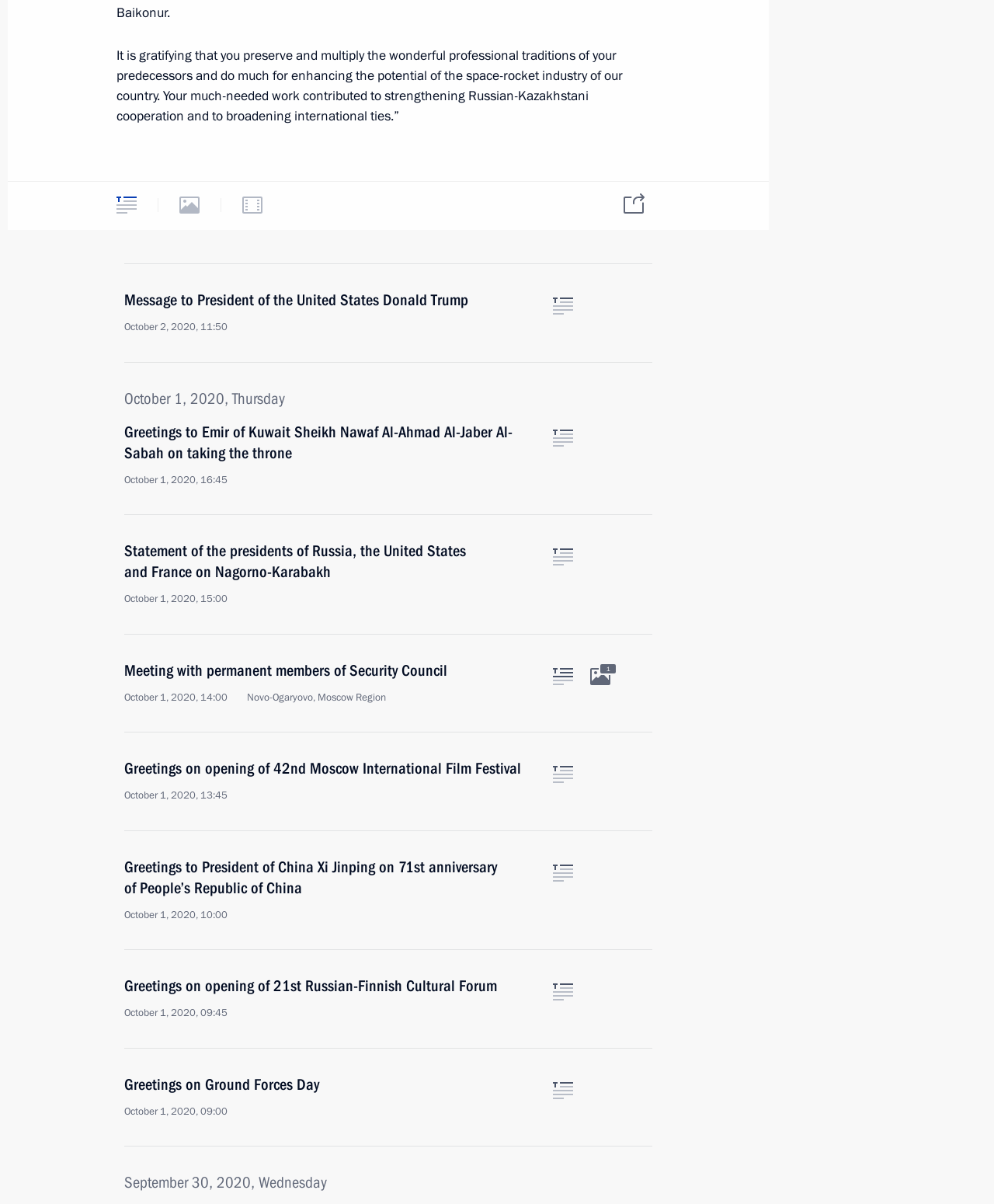Answer the question using only one word or a concise phrase: How many headings are there on the webpage?

3